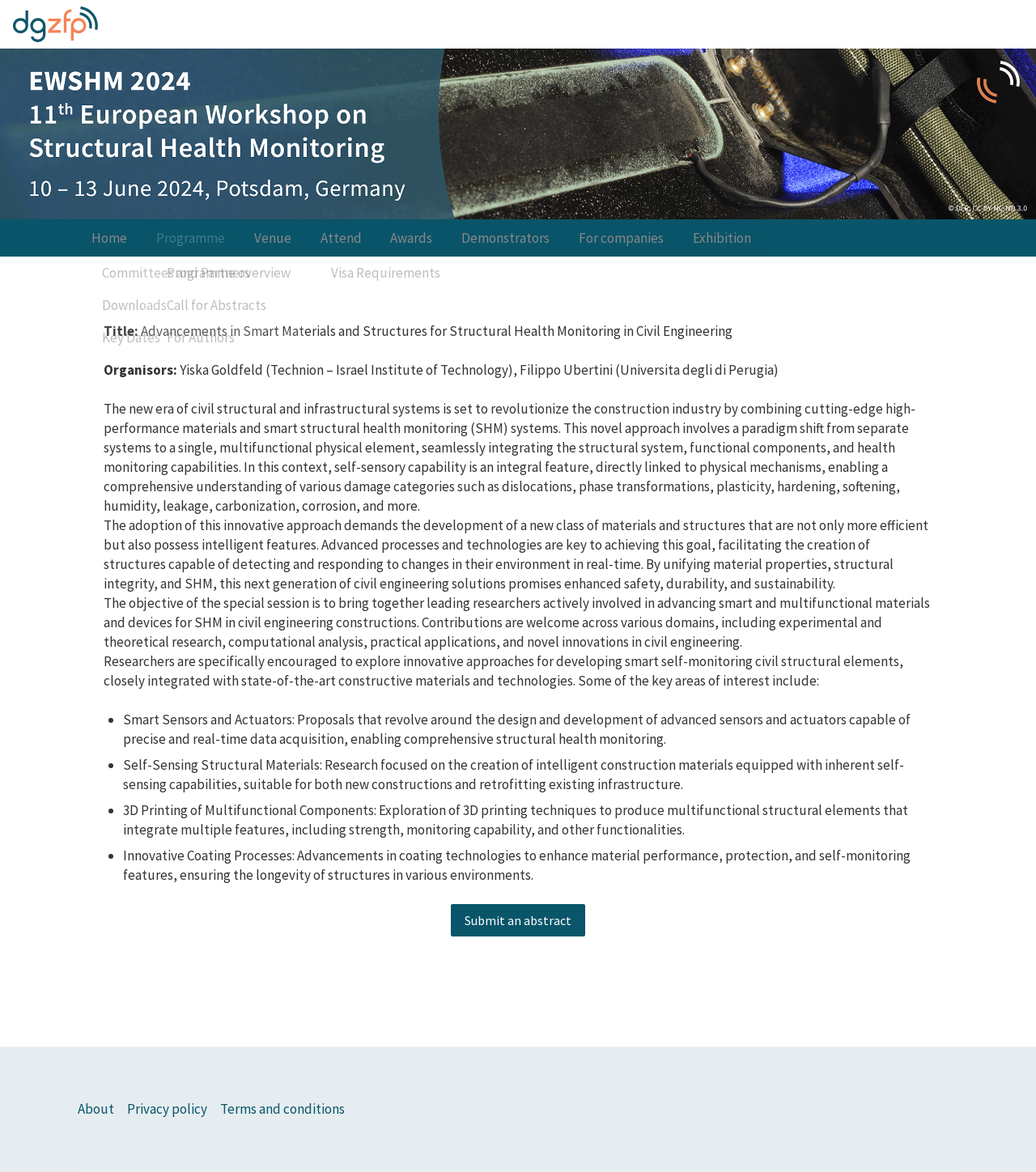Please provide the bounding box coordinate of the region that matches the element description: Submit an abstract. Coordinates should be in the format (top-left x, top-left y, bottom-right x, bottom-right y) and all values should be between 0 and 1.

[0.435, 0.784, 0.565, 0.812]